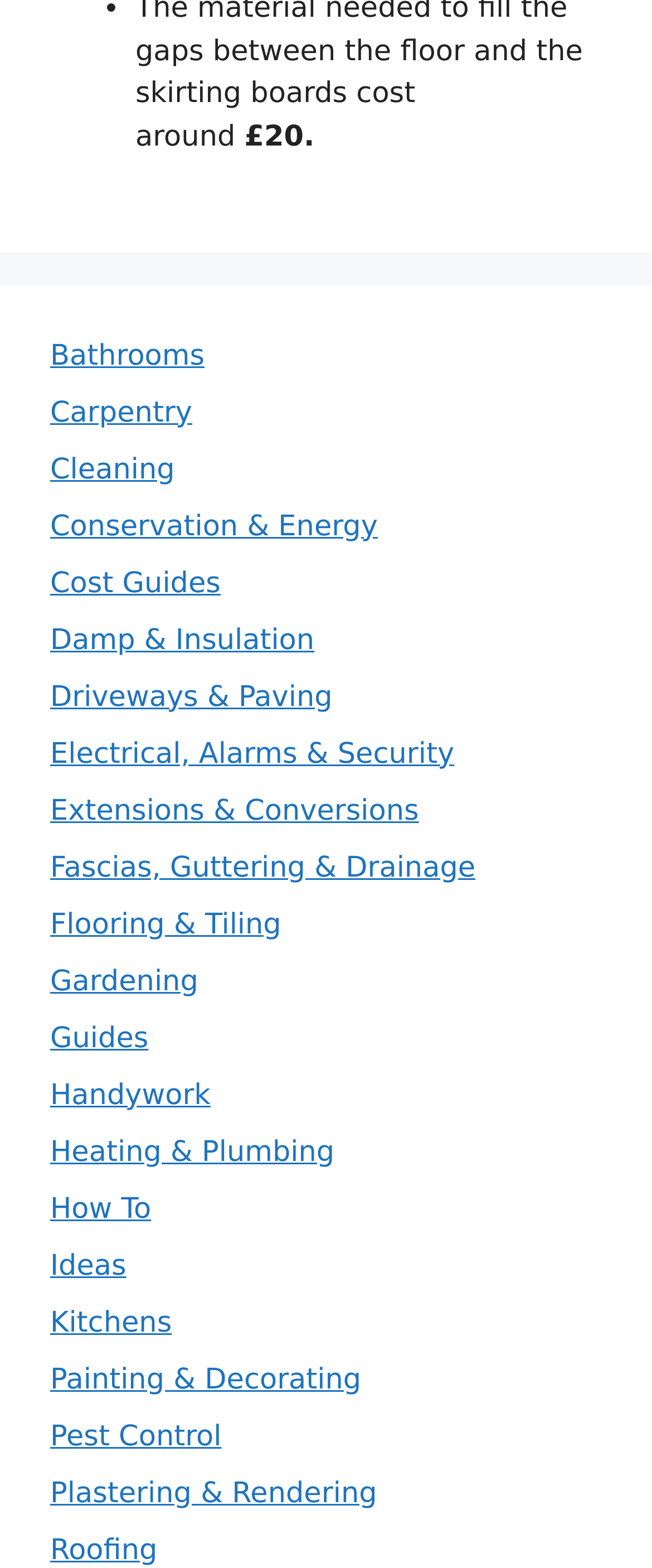Please reply to the following question using a single word or phrase: 
How many categories are listed on the webpage?

17